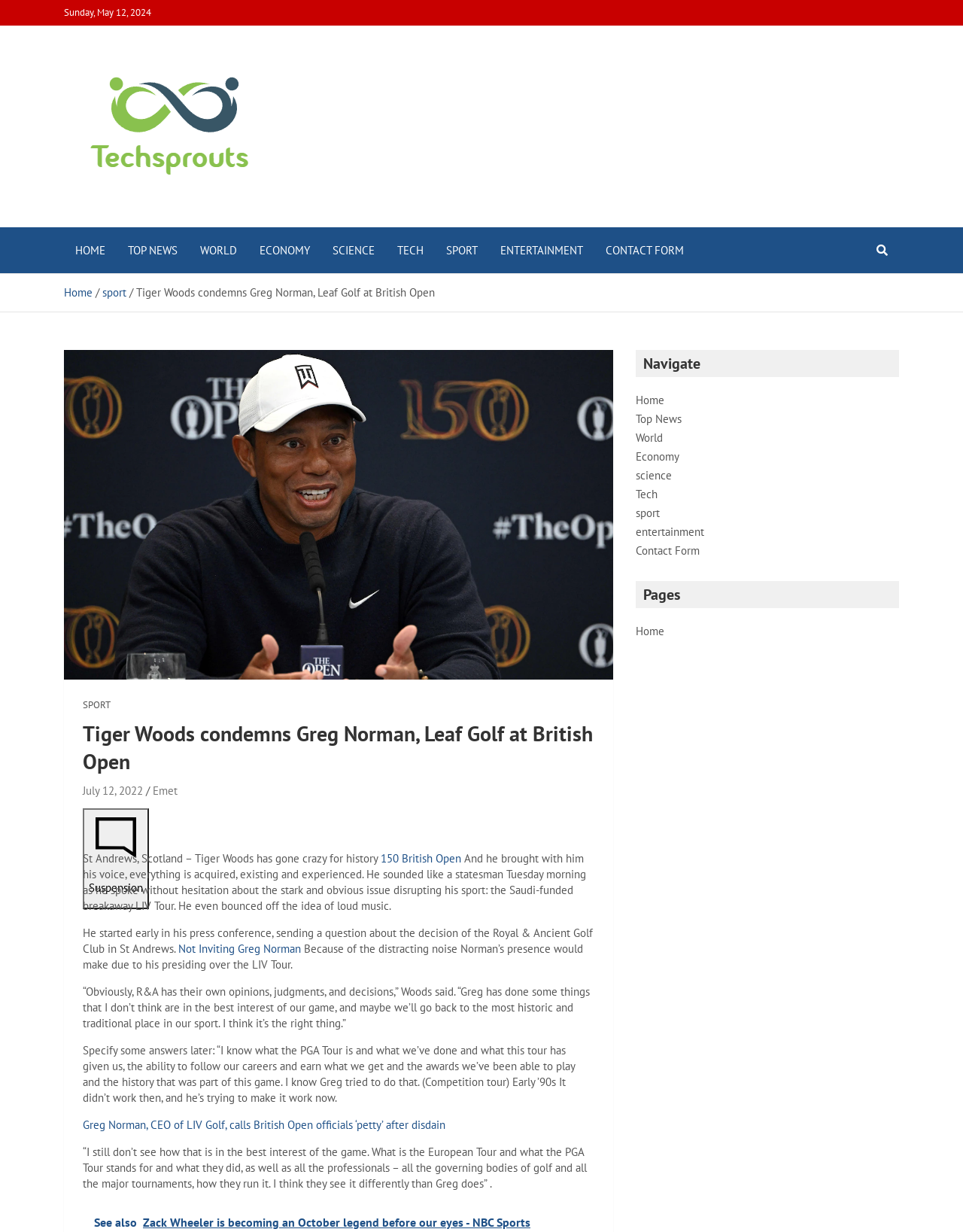What is the name of the golf tour mentioned in the article?
Please provide a single word or phrase as your answer based on the screenshot.

LIV Tour